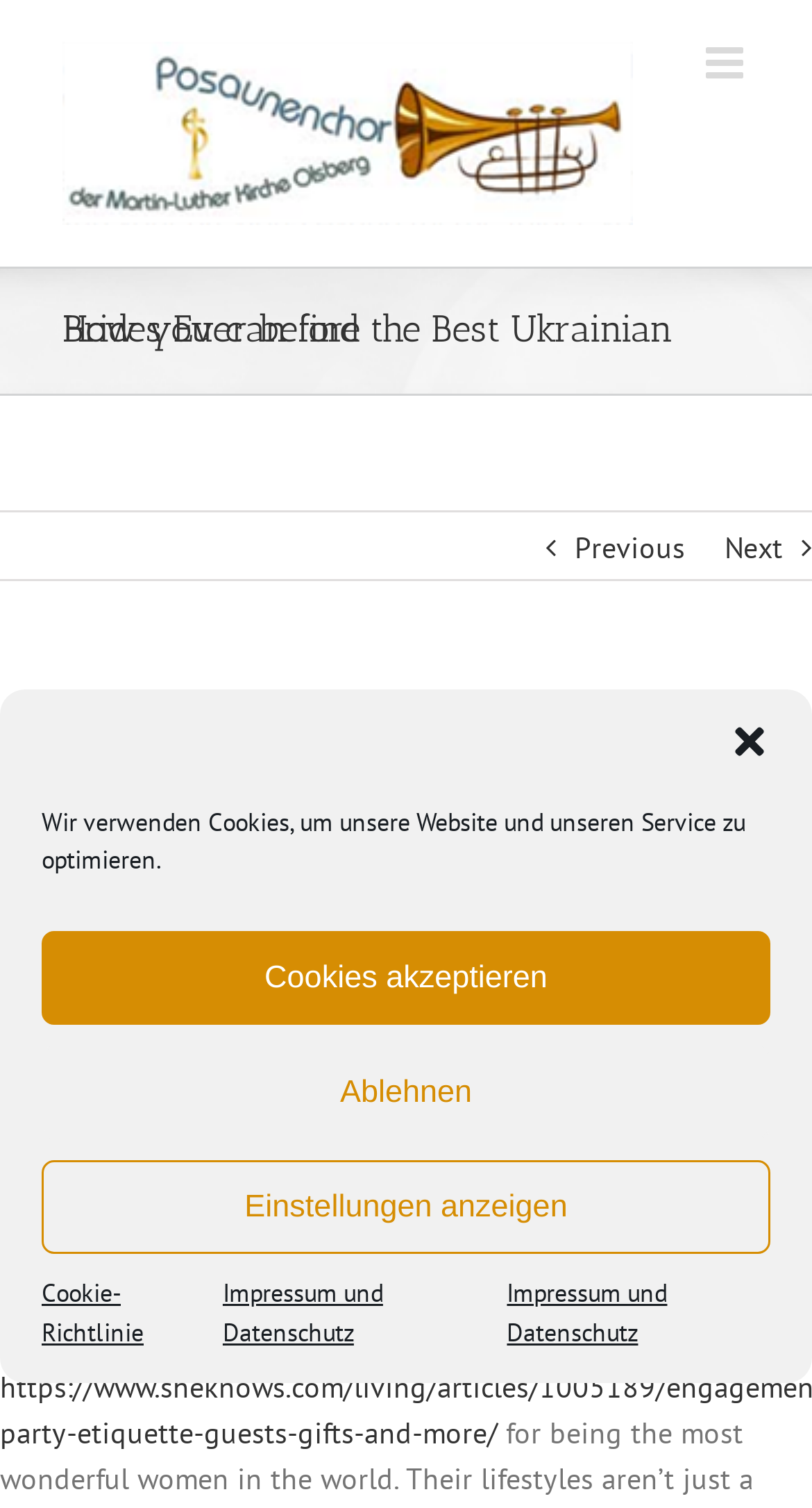Locate the bounding box coordinates of the clickable element to fulfill the following instruction: "Click the GO button". Provide the coordinates as four float numbers between 0 and 1 in the format [left, top, right, bottom].

None